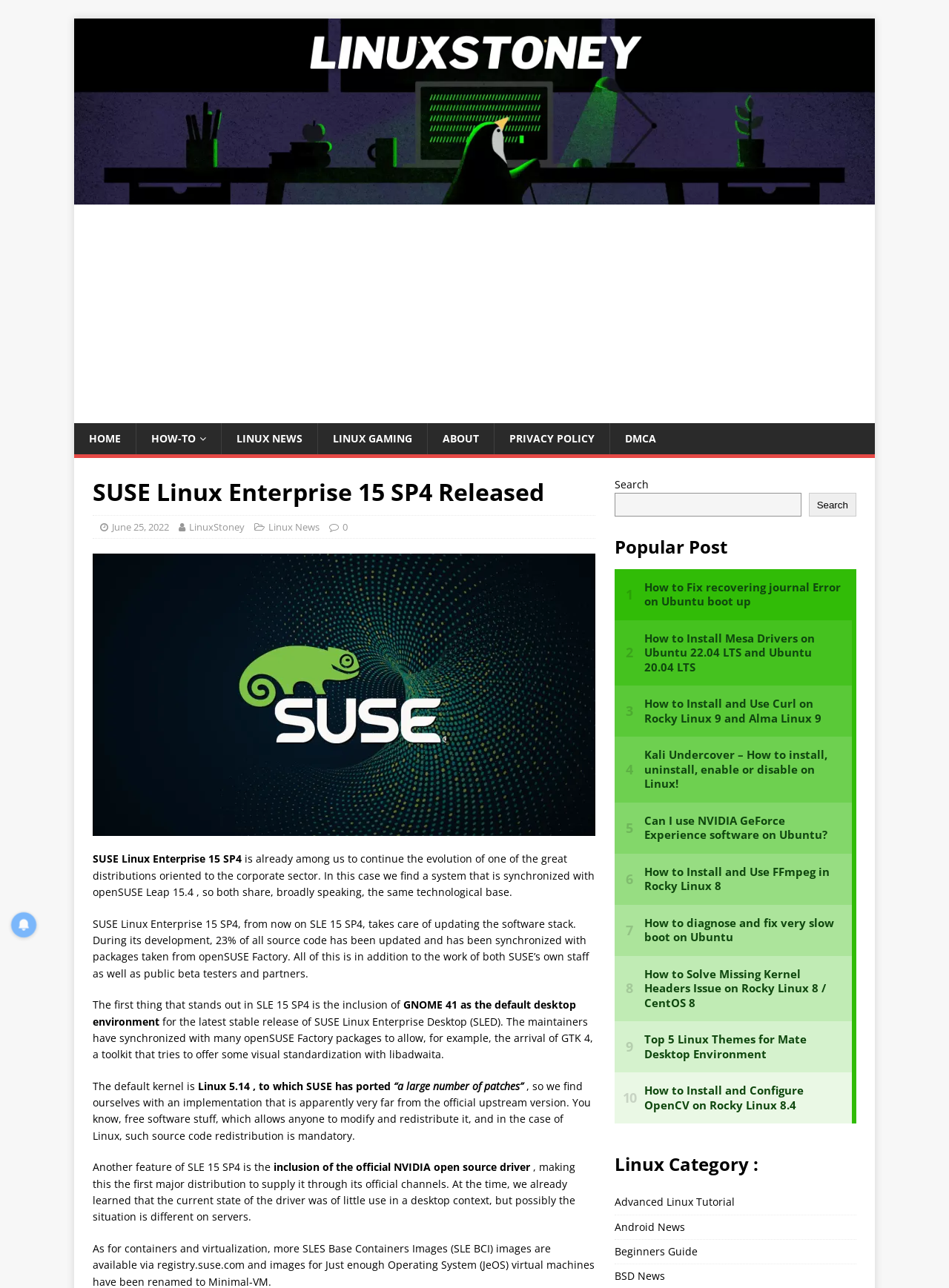Please identify the bounding box coordinates of the area I need to click to accomplish the following instruction: "Click the HOME link".

[0.078, 0.328, 0.143, 0.353]